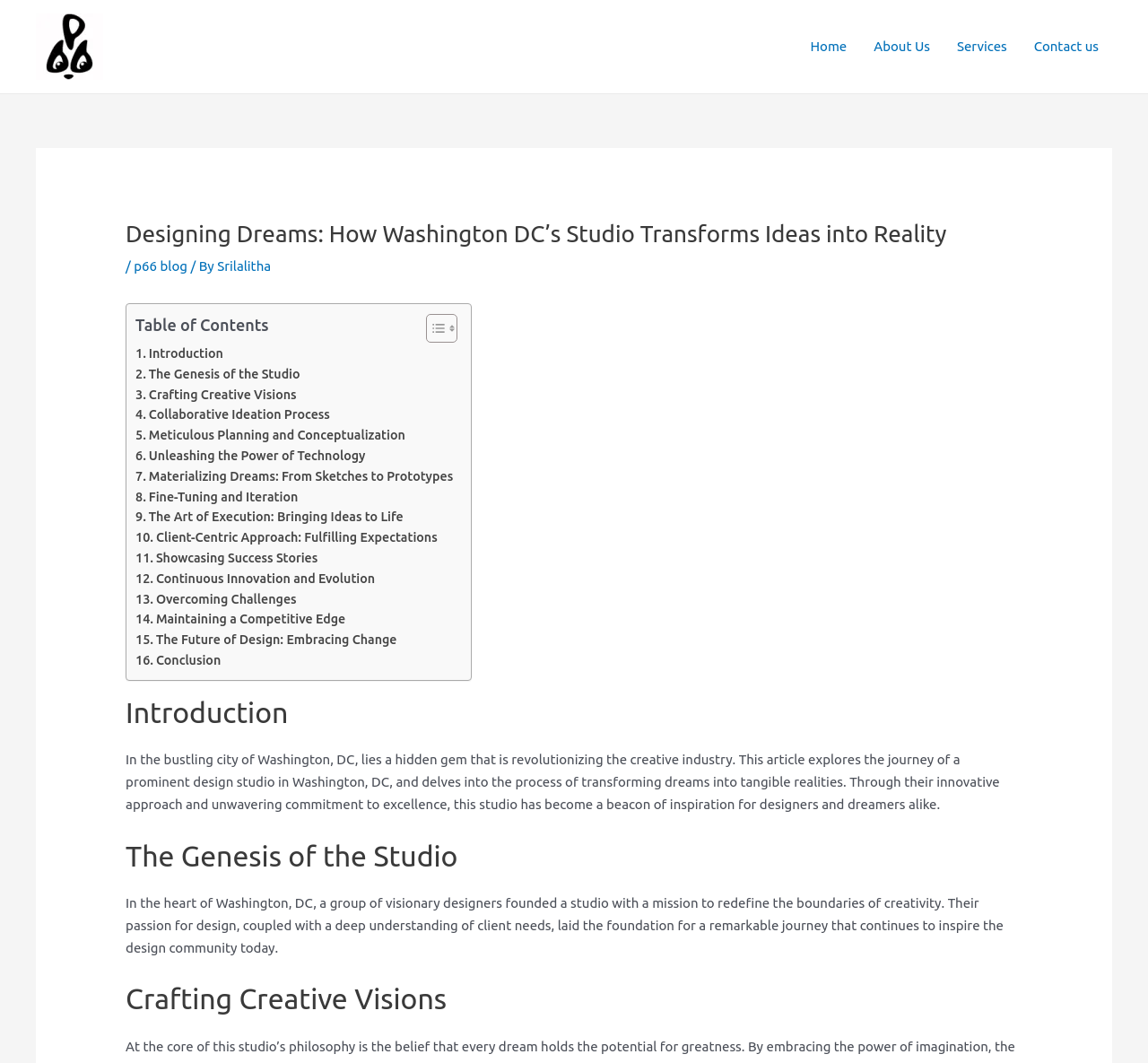Describe all visible elements and their arrangement on the webpage.

This webpage is about a design studio in Washington, DC, and its journey in transforming ideas into reality. At the top left, there is a link to a 2D and 3D creative design agency in the USA, UK, and Canada, accompanied by an image. On the top right, there is a navigation menu with links to the home page, about us, services, and contact us.

Below the navigation menu, there is a header section with a heading that reads "Designing Dreams: How Washington DC's Studio Transforms Ideas into Reality." Next to the heading, there is a link to the P66 blog and the author's name, Srilalitha.

The main content of the webpage is divided into sections, each with a heading and a brief description. The sections are organized in a table of contents format, with links to toggle the table of contents. The sections include an introduction, the genesis of the studio, crafting creative visions, and many more.

The introduction section describes the design studio as a hidden gem in Washington, DC, that is revolutionizing the creative industry. The text explains that the article will explore the studio's journey and its process of transforming dreams into tangible realities.

The genesis of the studio section tells the story of how a group of visionary designers founded the studio with a mission to redefine the boundaries of creativity. The section describes the studio's passion for design and its understanding of client needs.

The crafting creative visions section is the third main section, but its content is not provided in the accessibility tree. The webpage continues with more sections, each with a heading and a brief description, detailing the studio's process and approach to design.